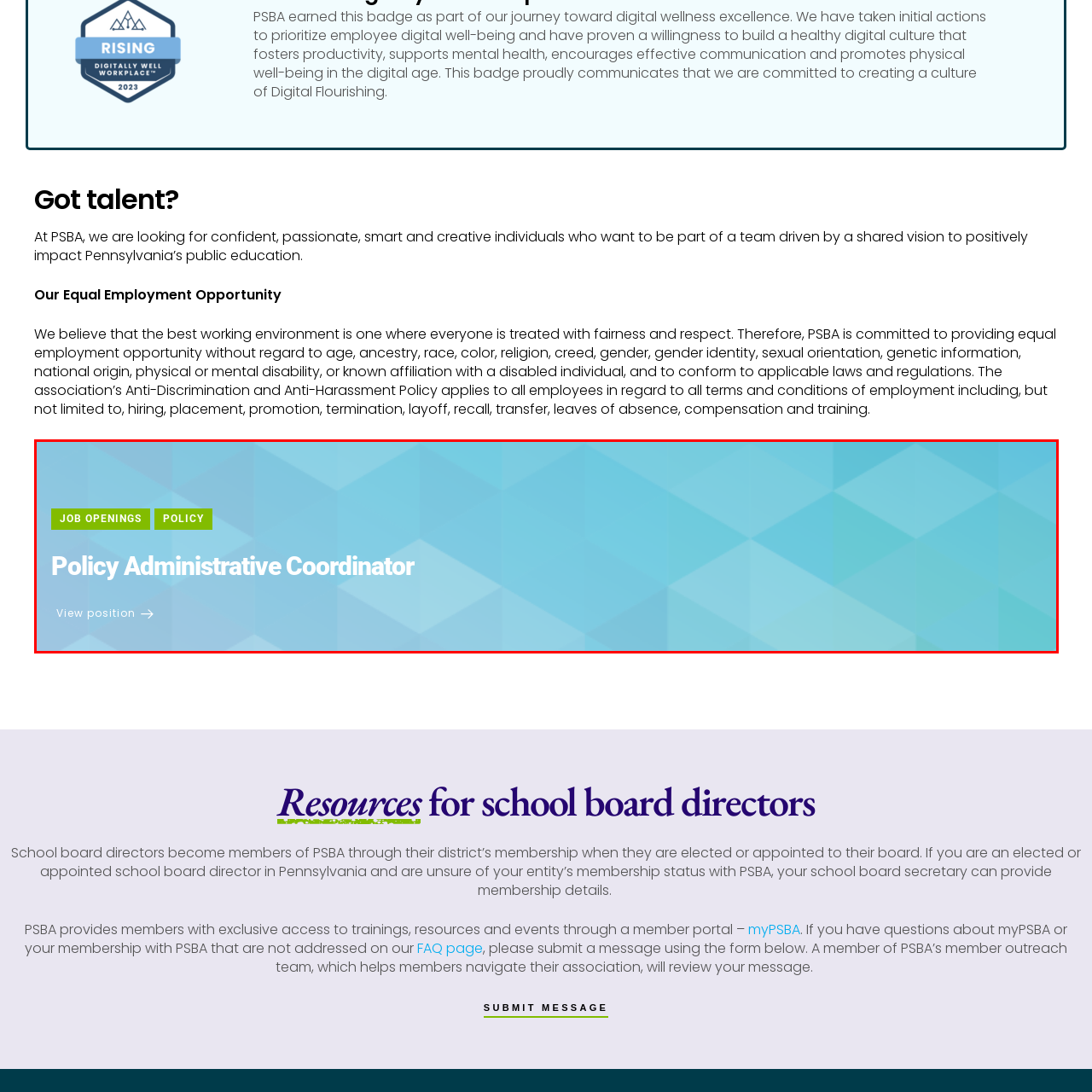What is the color of the two buttons above the heading?  
Look closely at the image marked by the red border and give a detailed response rooted in the visual details found within the image.

According to the caption, the two buttons above the heading are 'strategically placed green buttons' that read 'JOB OPENINGS' and 'POLICY', implying that the color of these buttons is green.